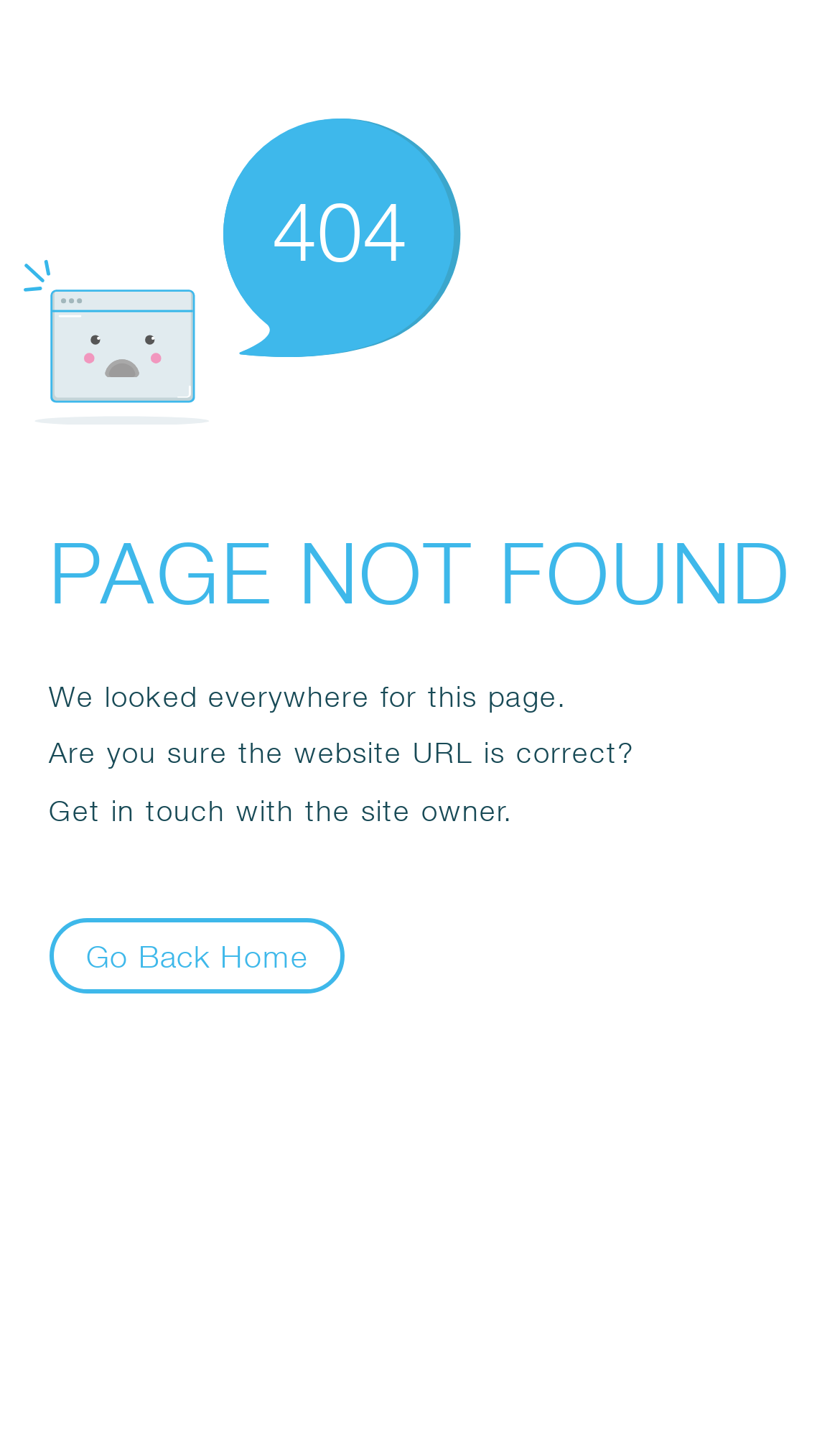Respond to the following query with just one word or a short phrase: 
What is the main error message?

PAGE NOT FOUND